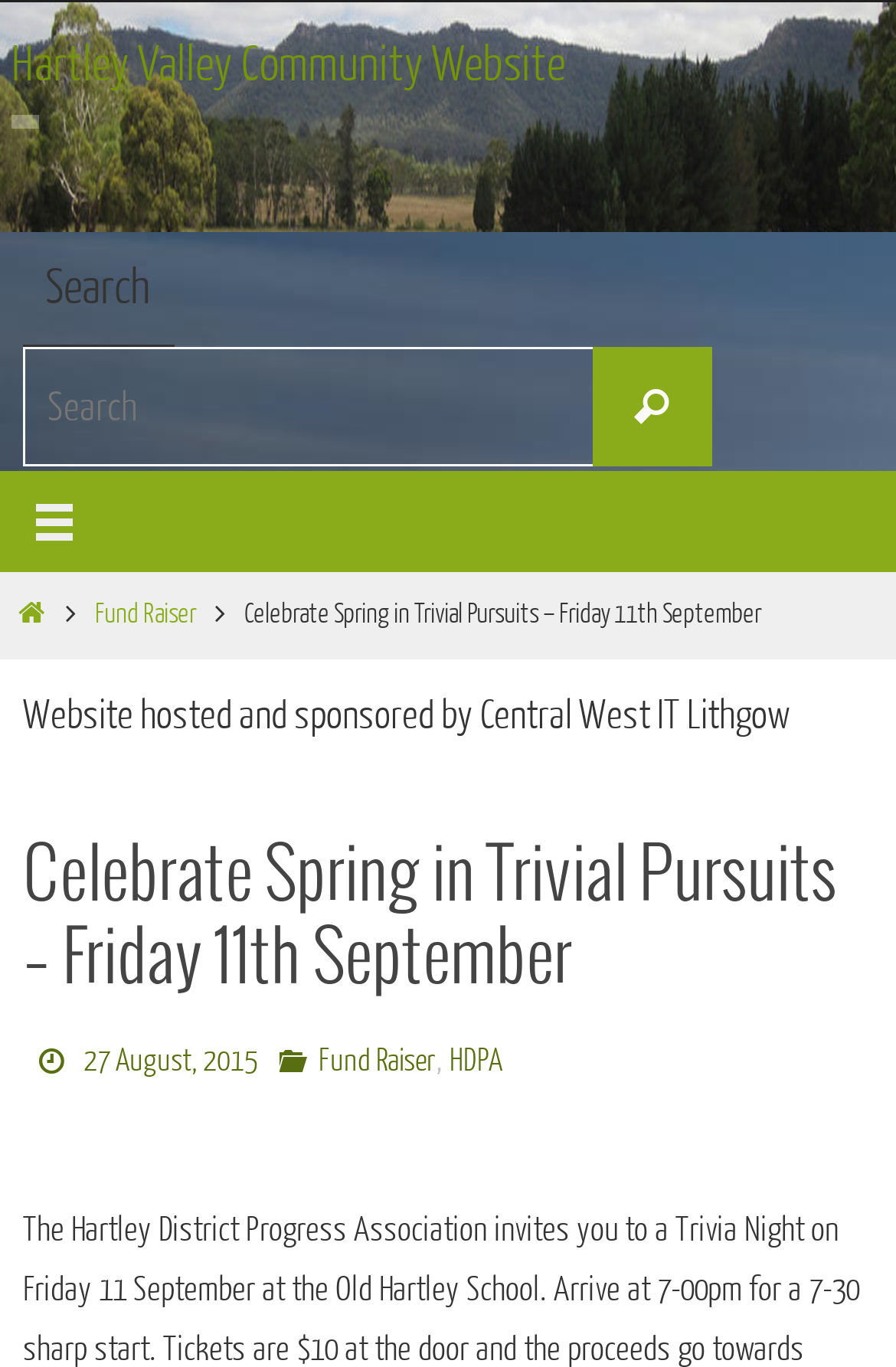Respond to the question below with a single word or phrase: What is the text on the top-left image?

Hartley Valley Community Website